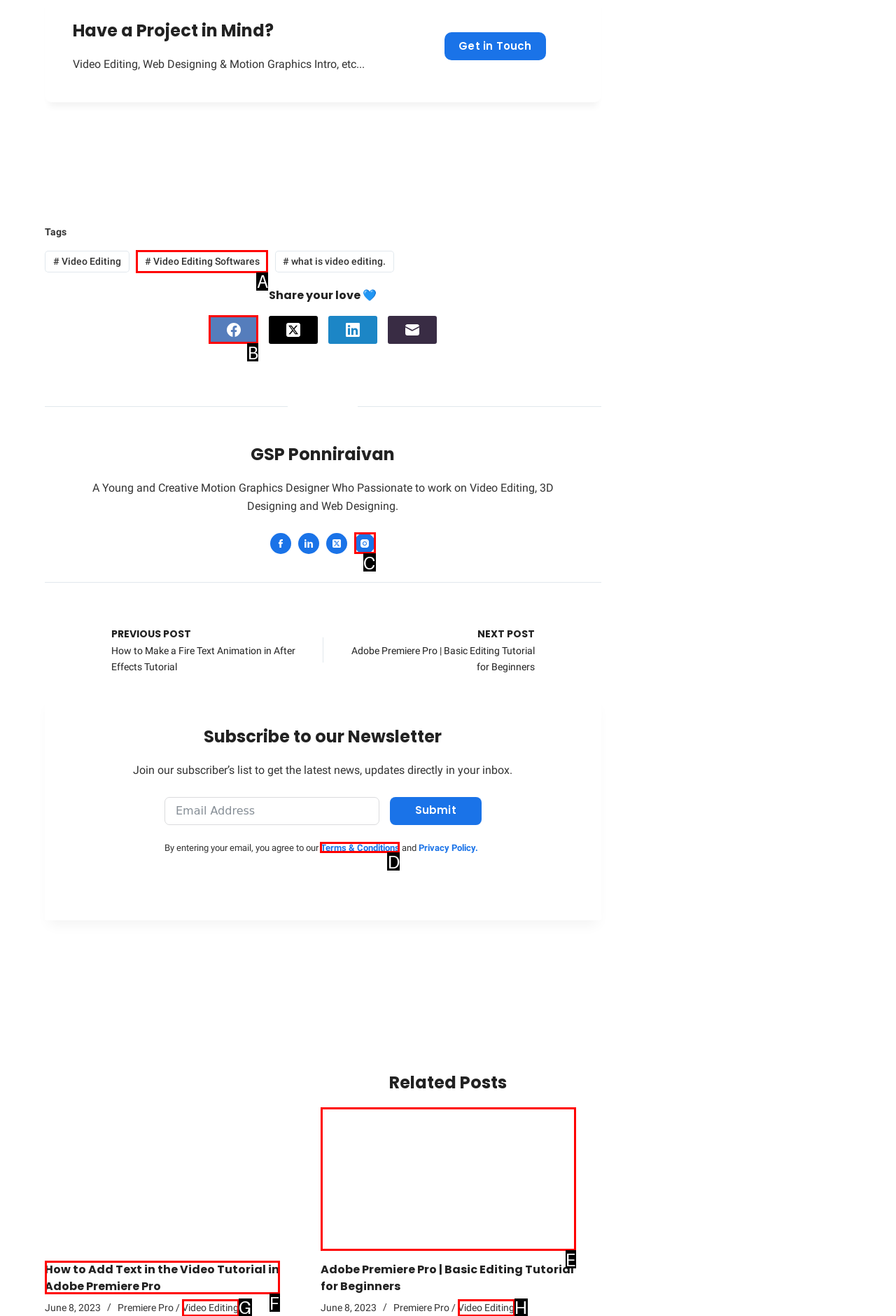Identify the letter of the option that best matches the following description: Video Editing. Respond with the letter directly.

H